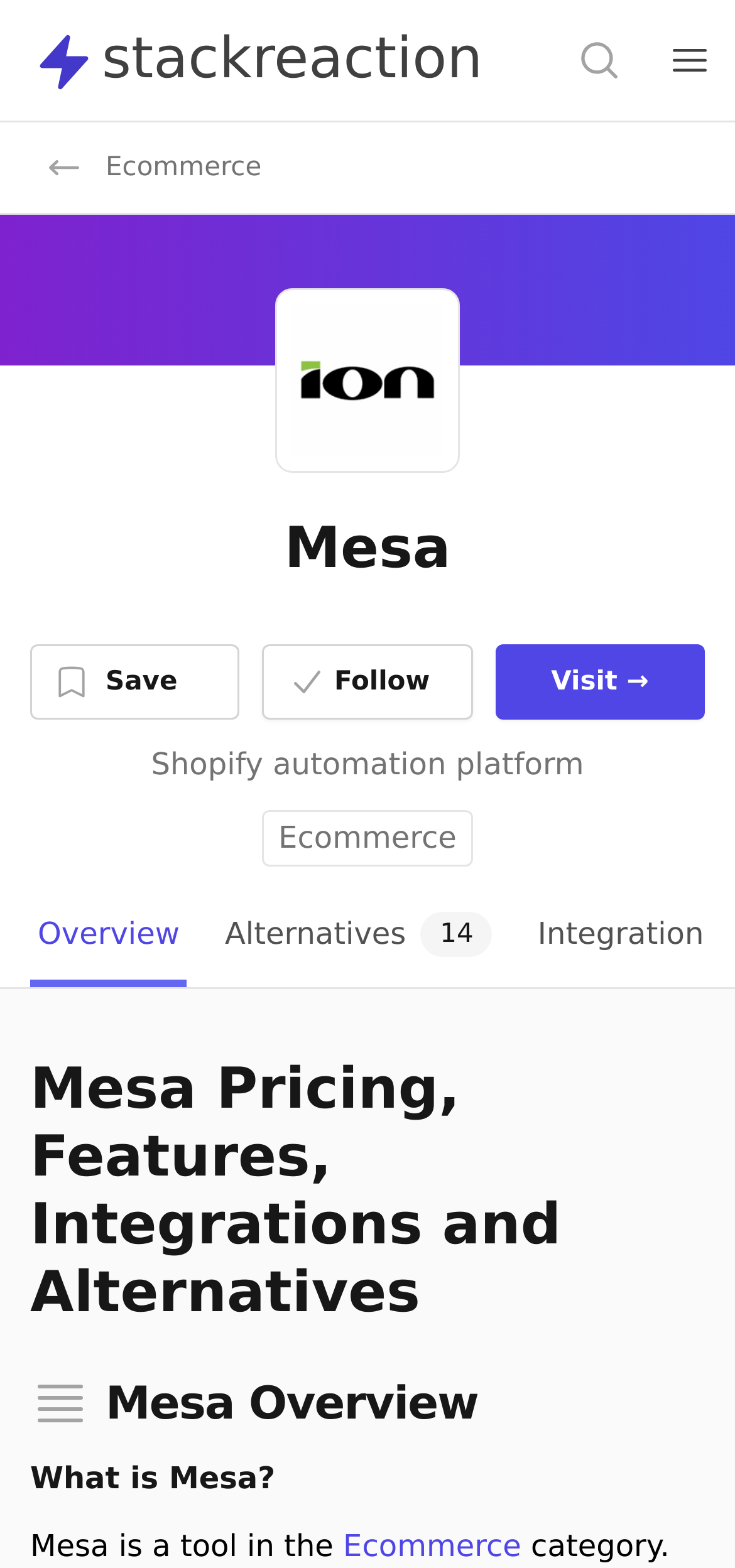Please identify the bounding box coordinates of the element that needs to be clicked to perform the following instruction: "Go to Overview".

[0.041, 0.567, 0.255, 0.63]